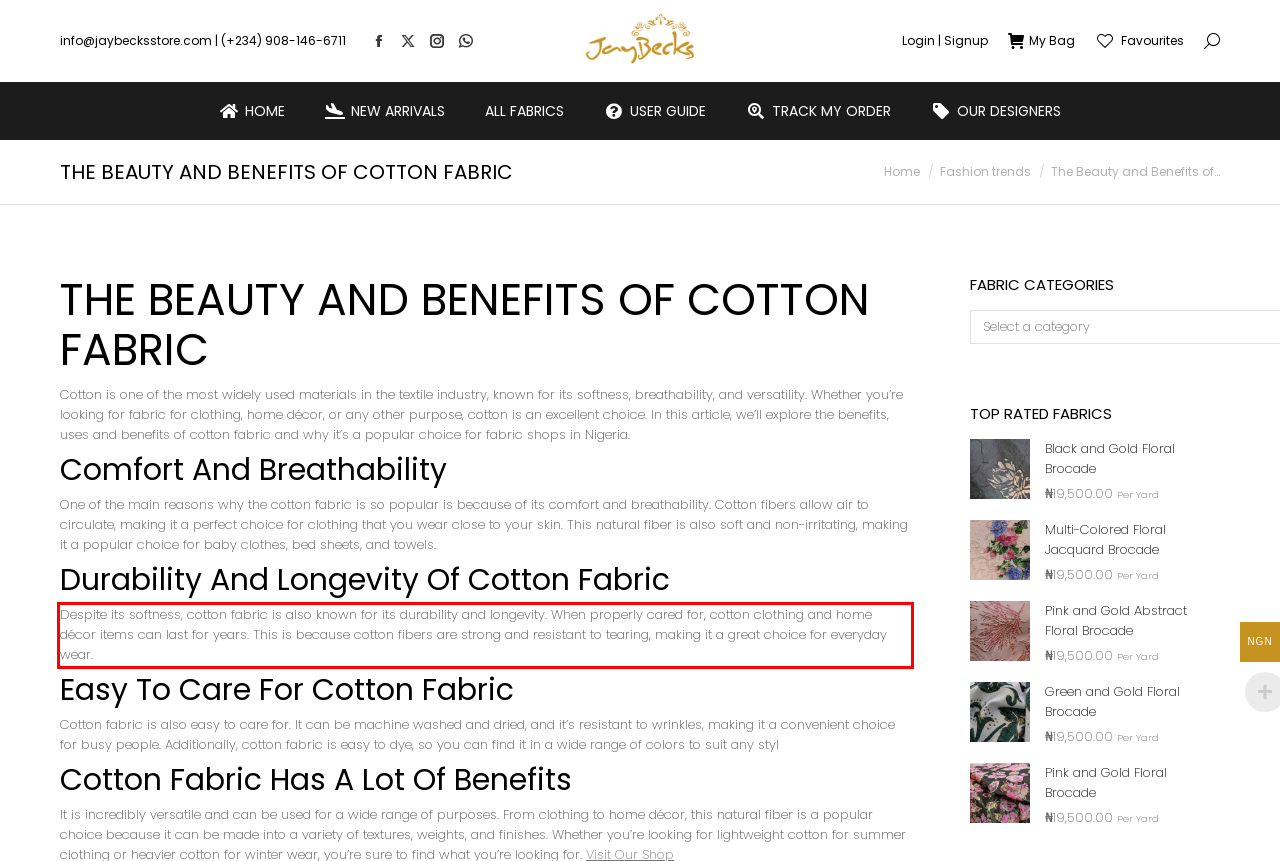You are presented with a screenshot containing a red rectangle. Extract the text found inside this red bounding box.

Despite its softness, cotton fabric is also known for its durability and longevity. When properly cared for, cotton clothing and home décor items can last for years. This is because cotton fibers are strong and resistant to tearing, making it a great choice for everyday wear.